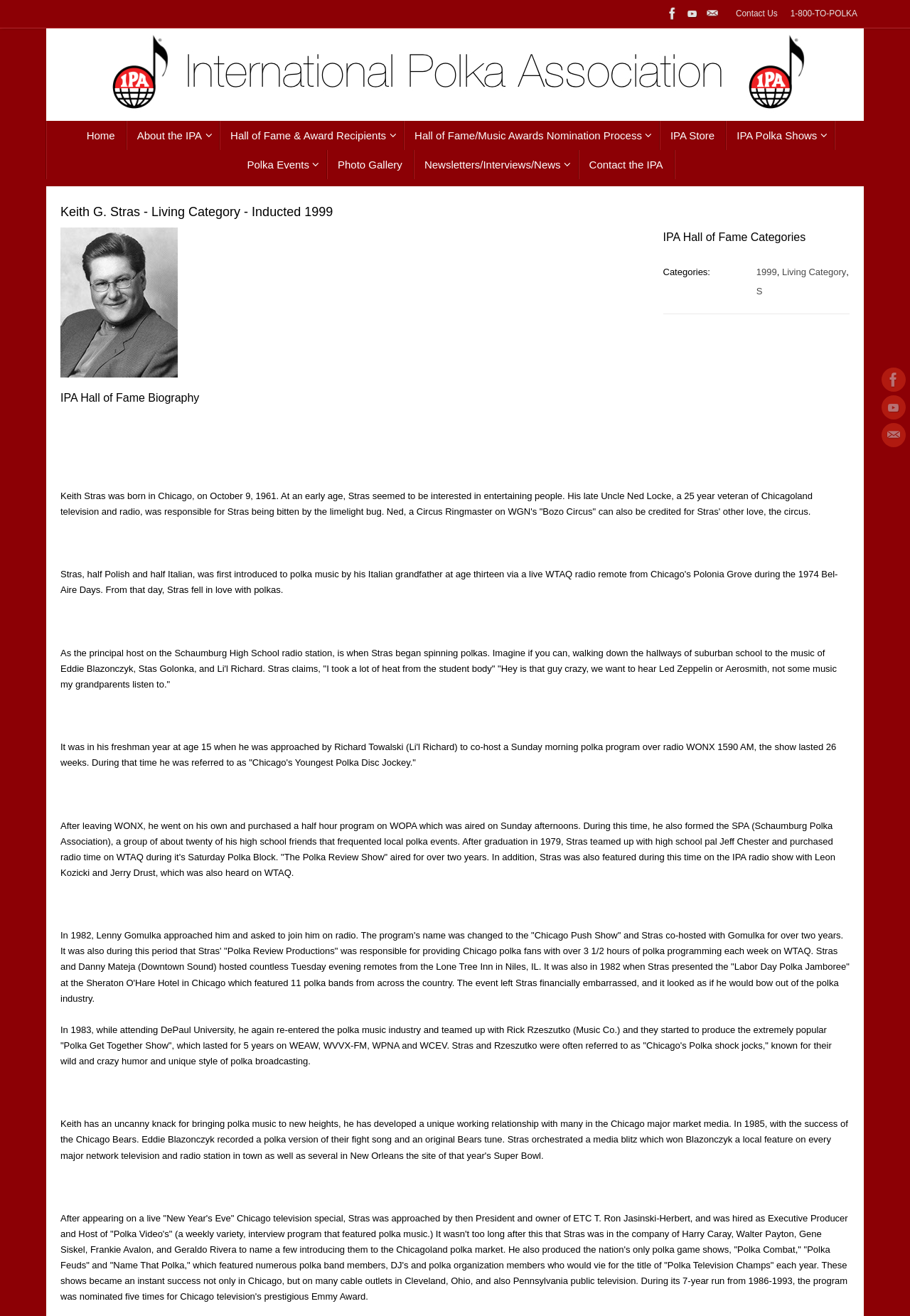Pinpoint the bounding box coordinates of the element to be clicked to execute the instruction: "Read Keith G. Stras biography".

[0.066, 0.155, 0.934, 0.167]